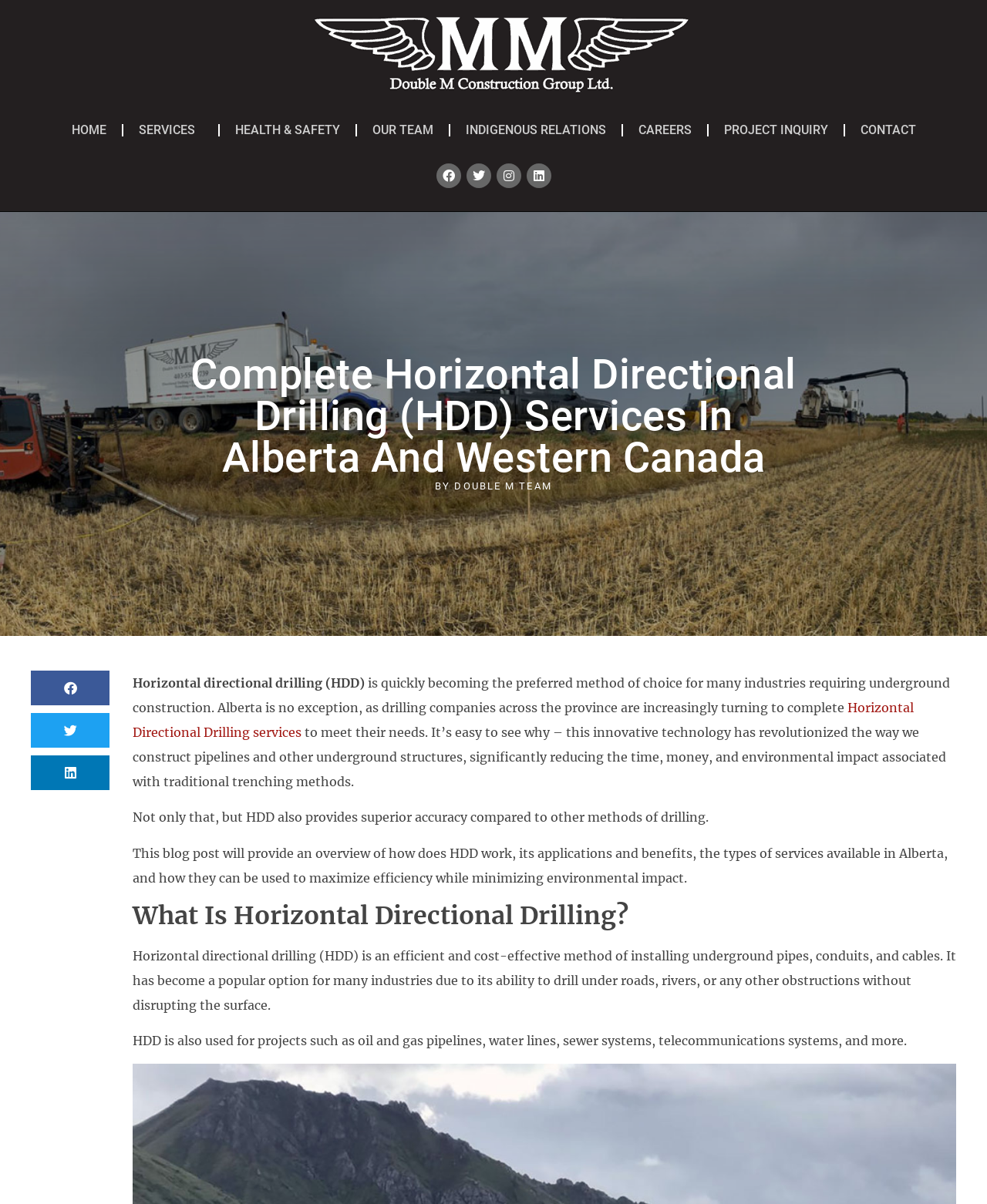Please specify the bounding box coordinates of the clickable region to carry out the following instruction: "Read the blog post". The coordinates should be four float numbers between 0 and 1, in the format [left, top, right, bottom].

None